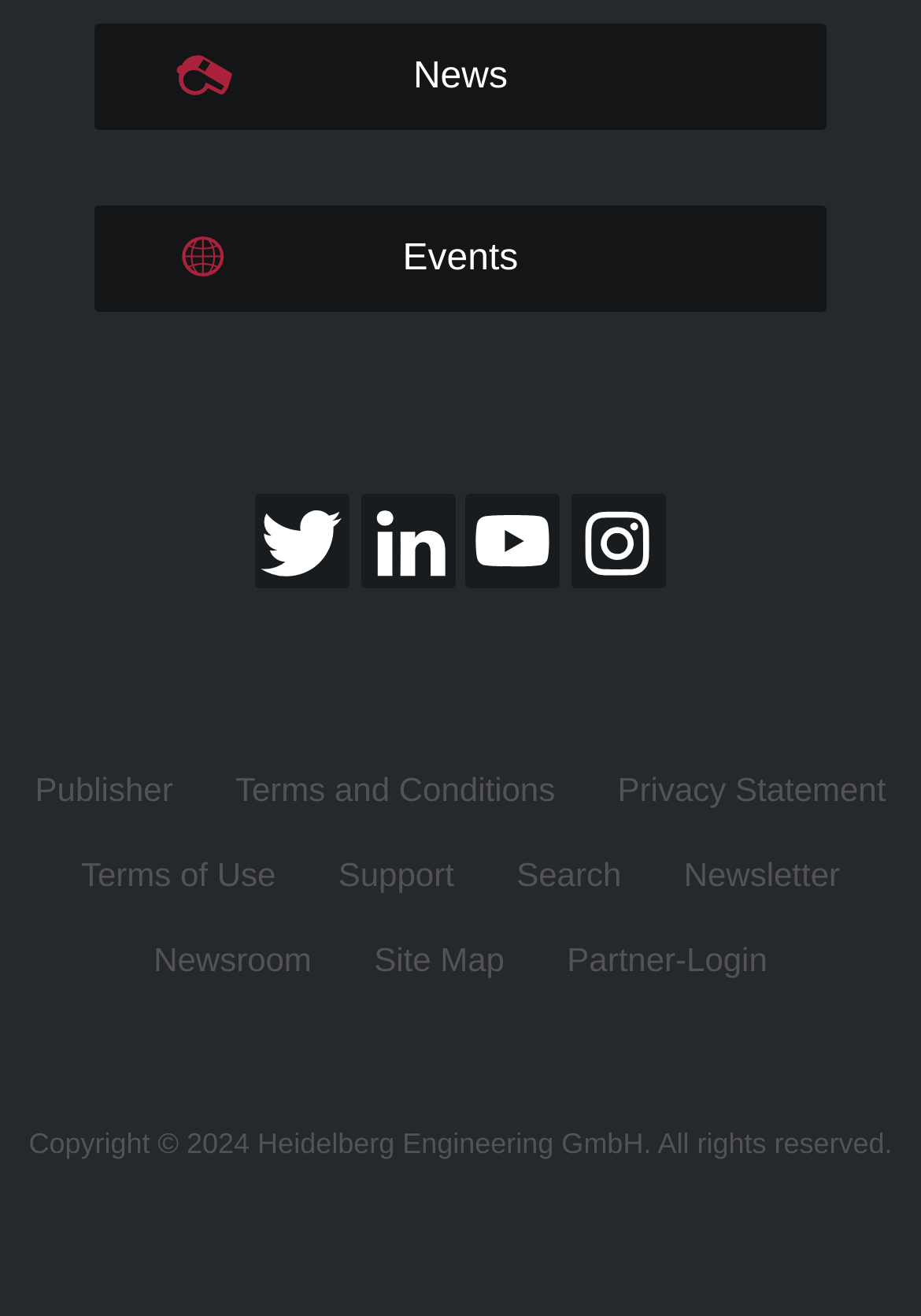Answer the question in a single word or phrase:
How many links are there in the main navigation?

2